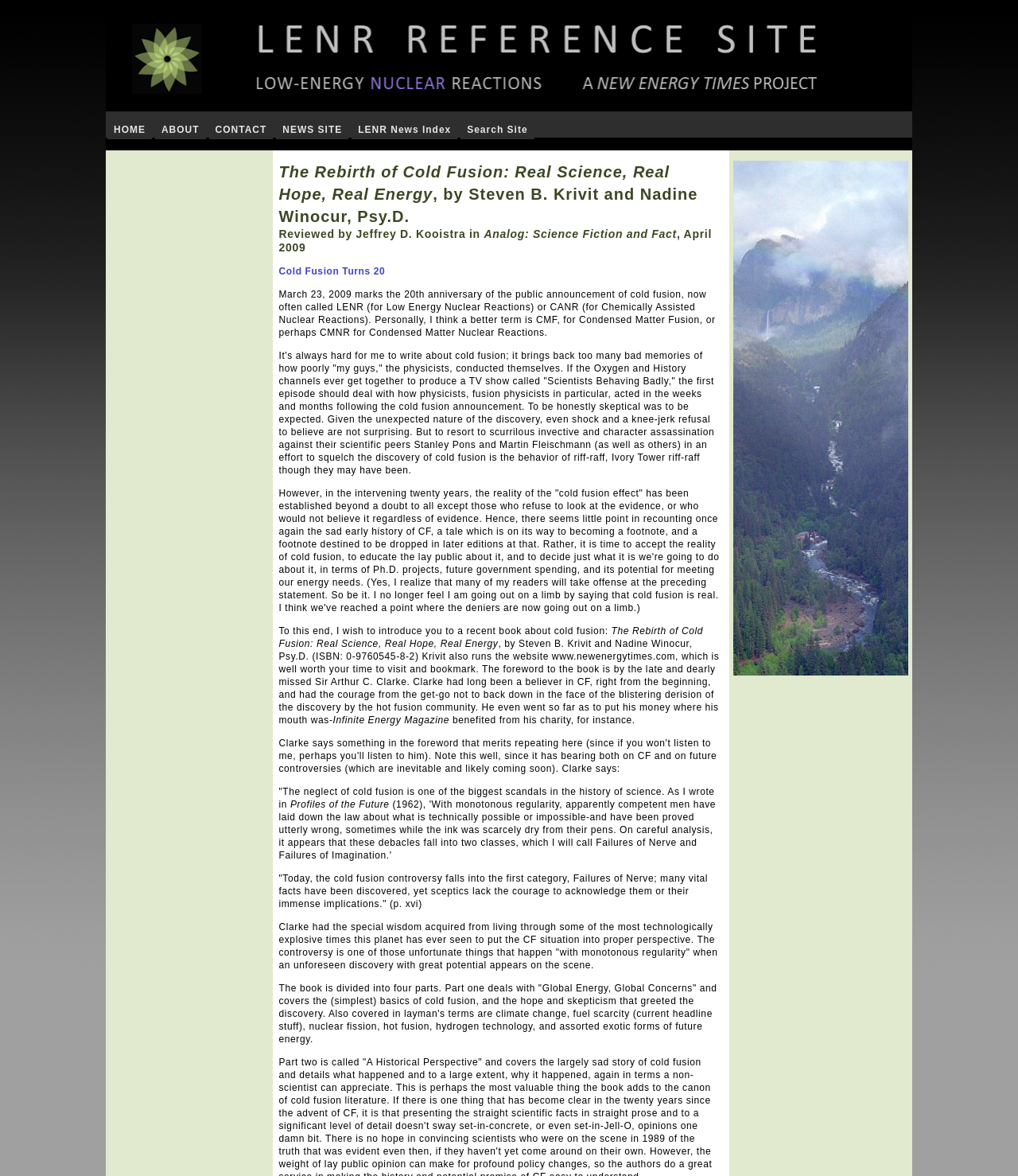How many images are there on the webpage?
Answer with a single word or short phrase according to what you see in the image.

2